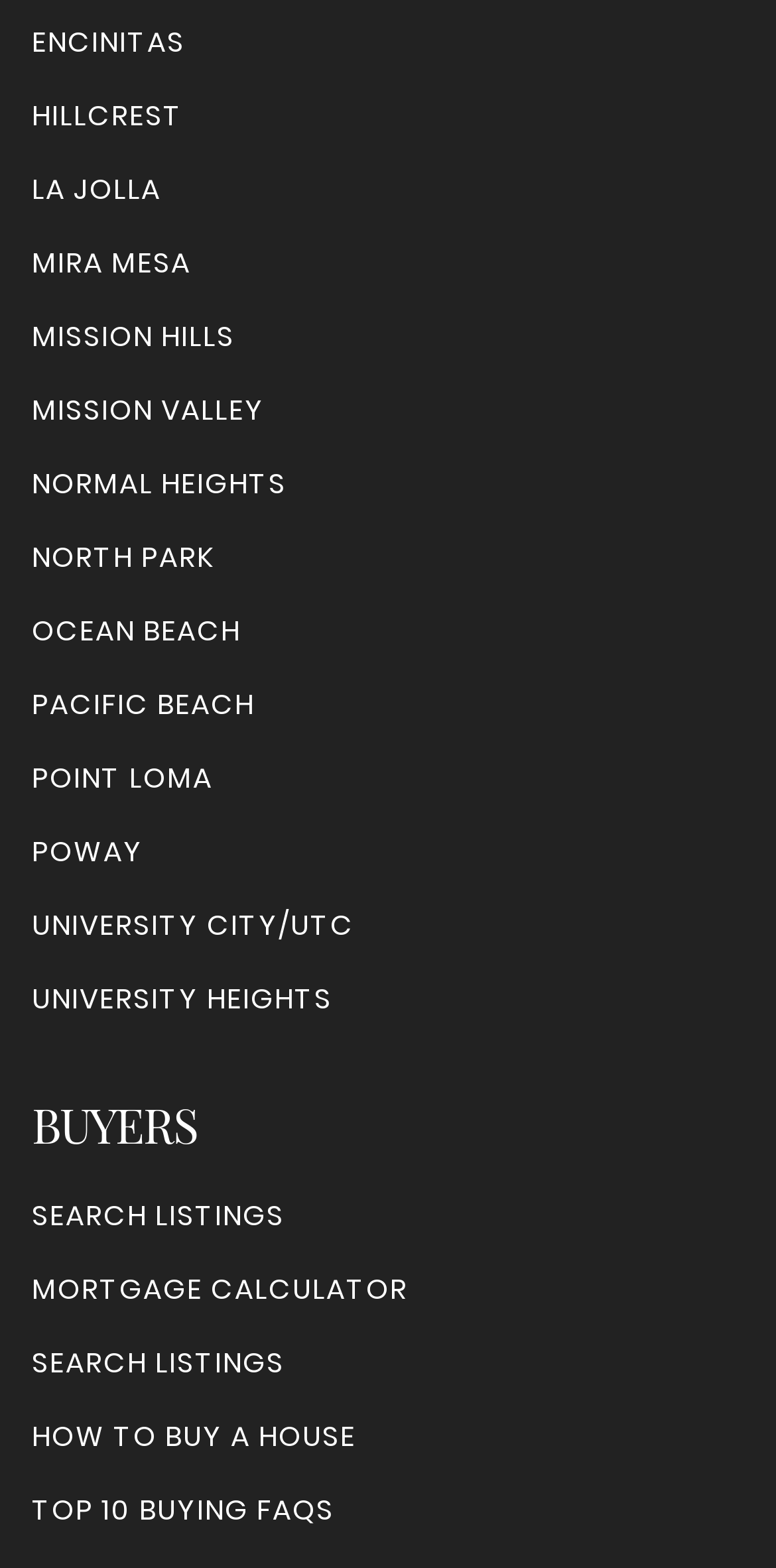How many 'SEARCH LISTINGS' links are there?
Based on the screenshot, answer the question with a single word or phrase.

2